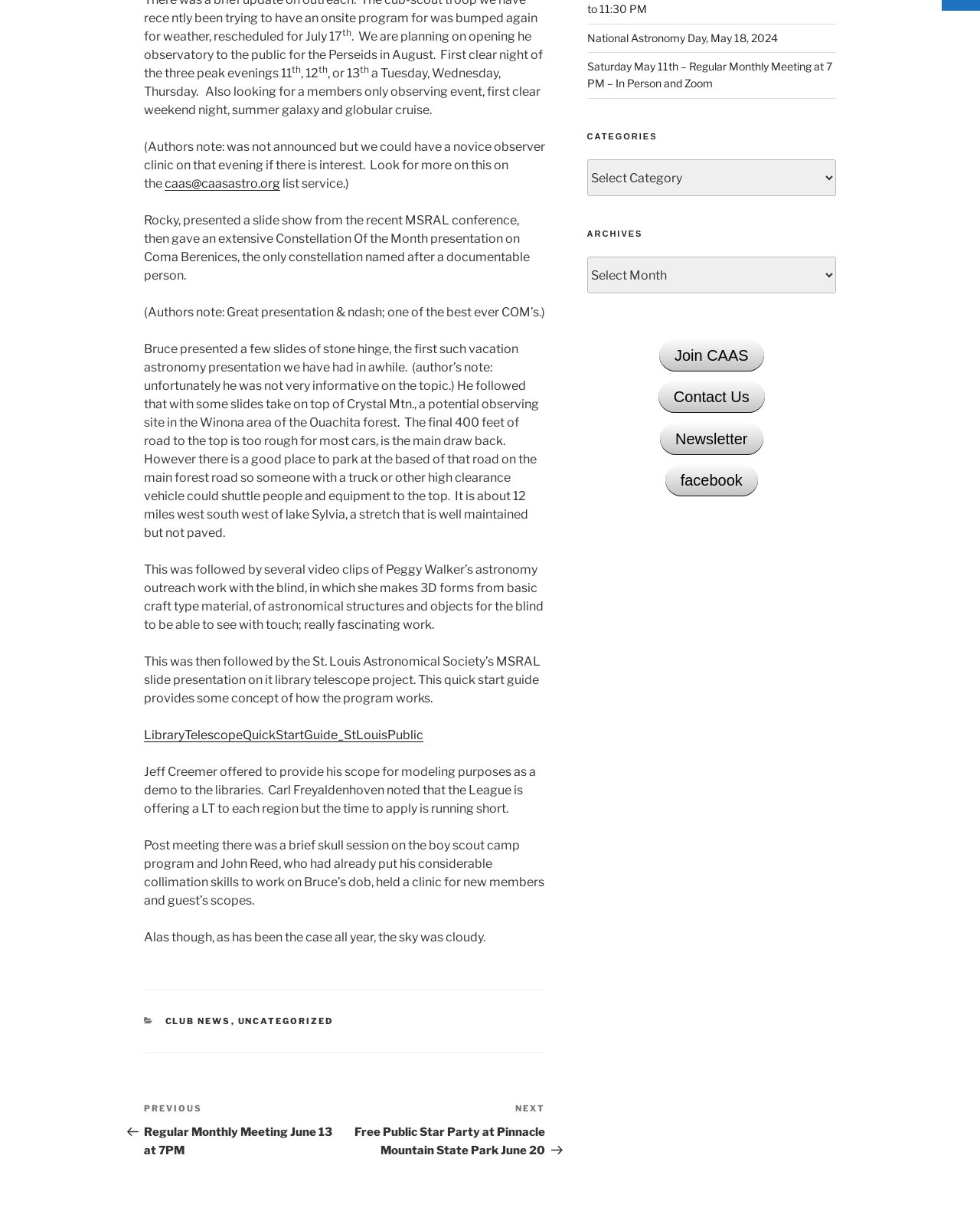Locate the UI element described by Join CAAS in the provided webpage screenshot. Return the bounding box coordinates in the format (top-left x, top-left y, bottom-right x, bottom-right y), ensuring all values are between 0 and 1.

[0.673, 0.277, 0.779, 0.303]